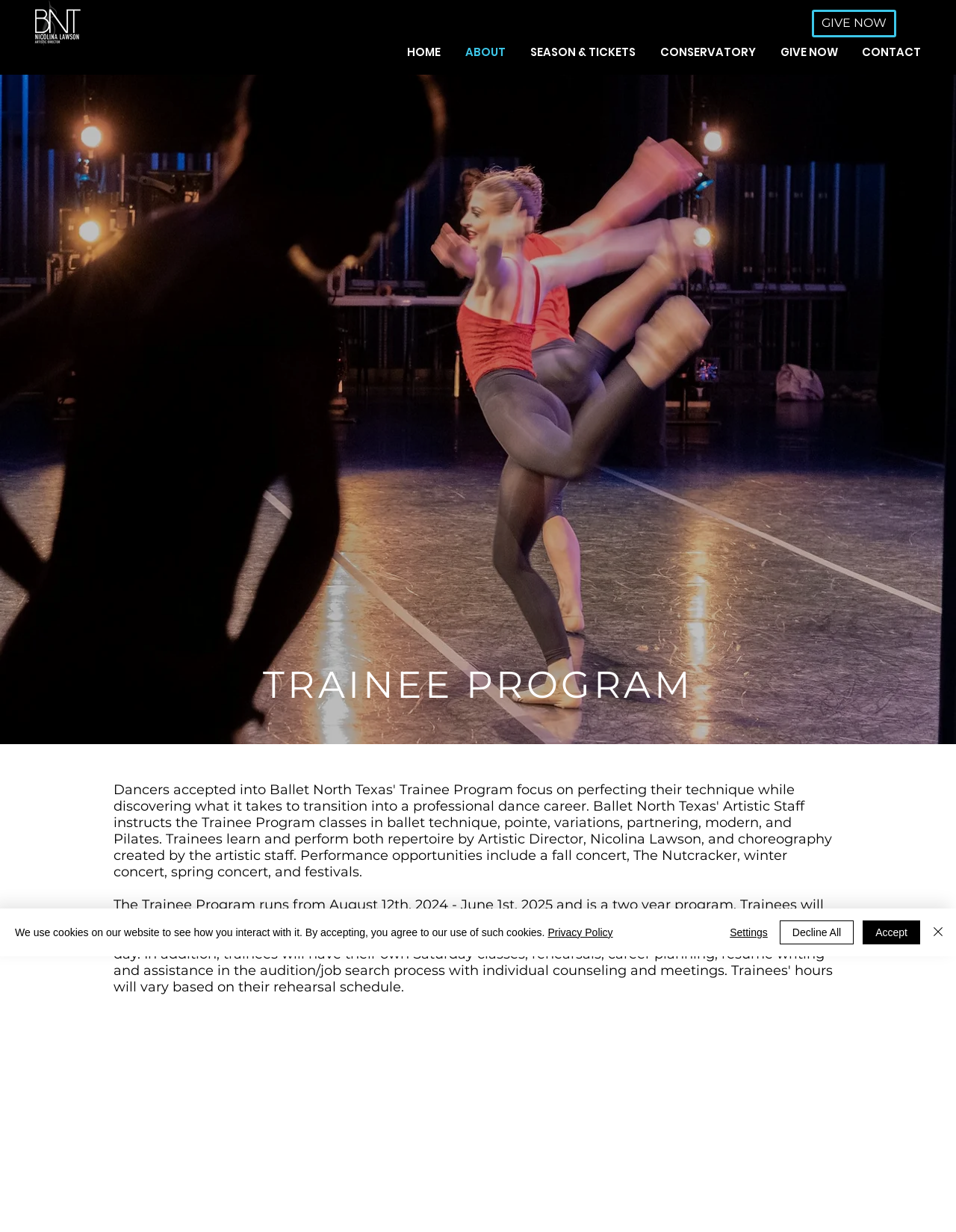Kindly determine the bounding box coordinates for the clickable area to achieve the given instruction: "apply for the trainee program".

[0.119, 0.859, 0.619, 0.878]